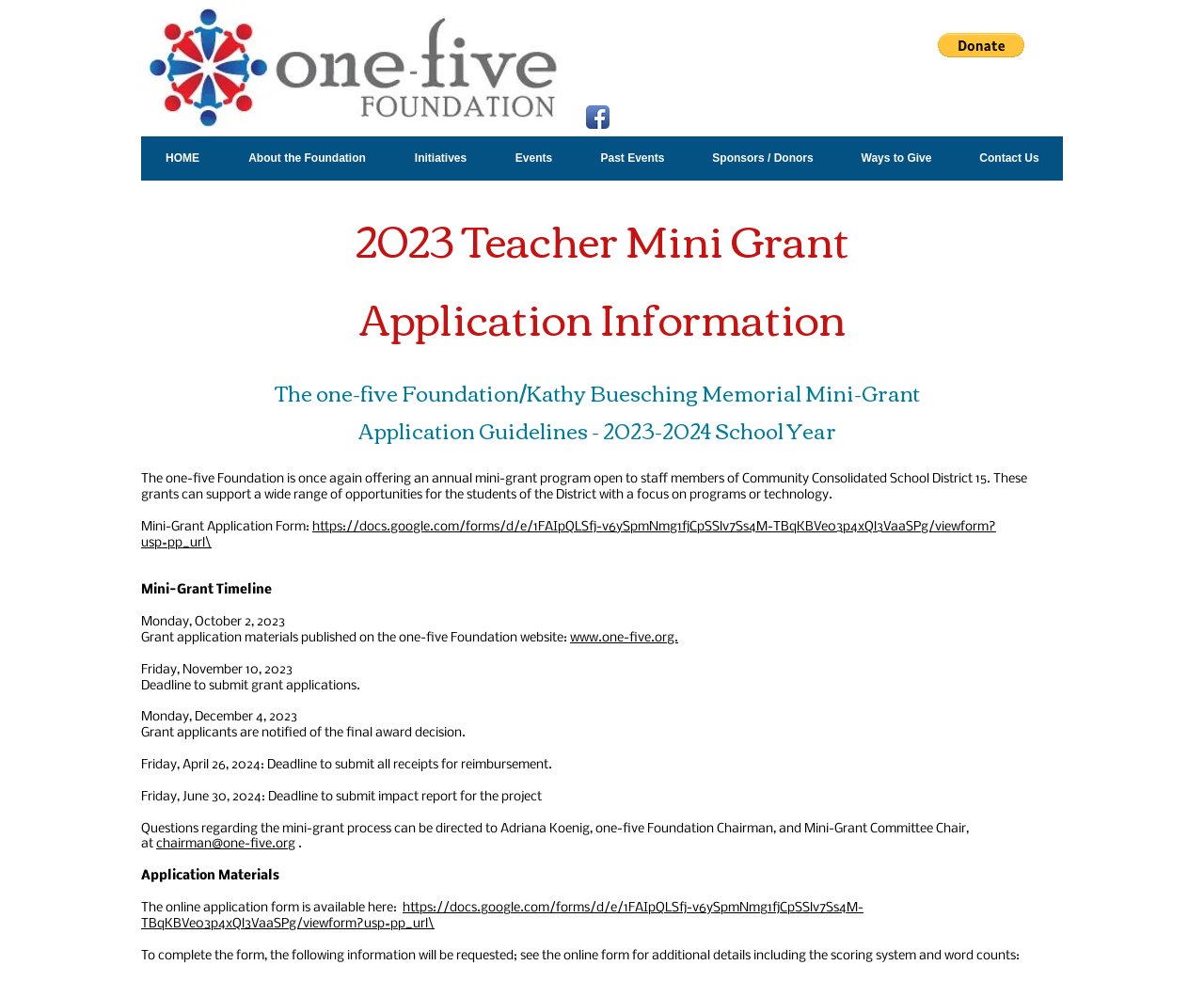Identify the bounding box coordinates of the element to click to follow this instruction: 'Contact the Chairman via email'. Ensure the coordinates are four float values between 0 and 1, provided as [left, top, right, bottom].

[0.13, 0.854, 0.245, 0.868]